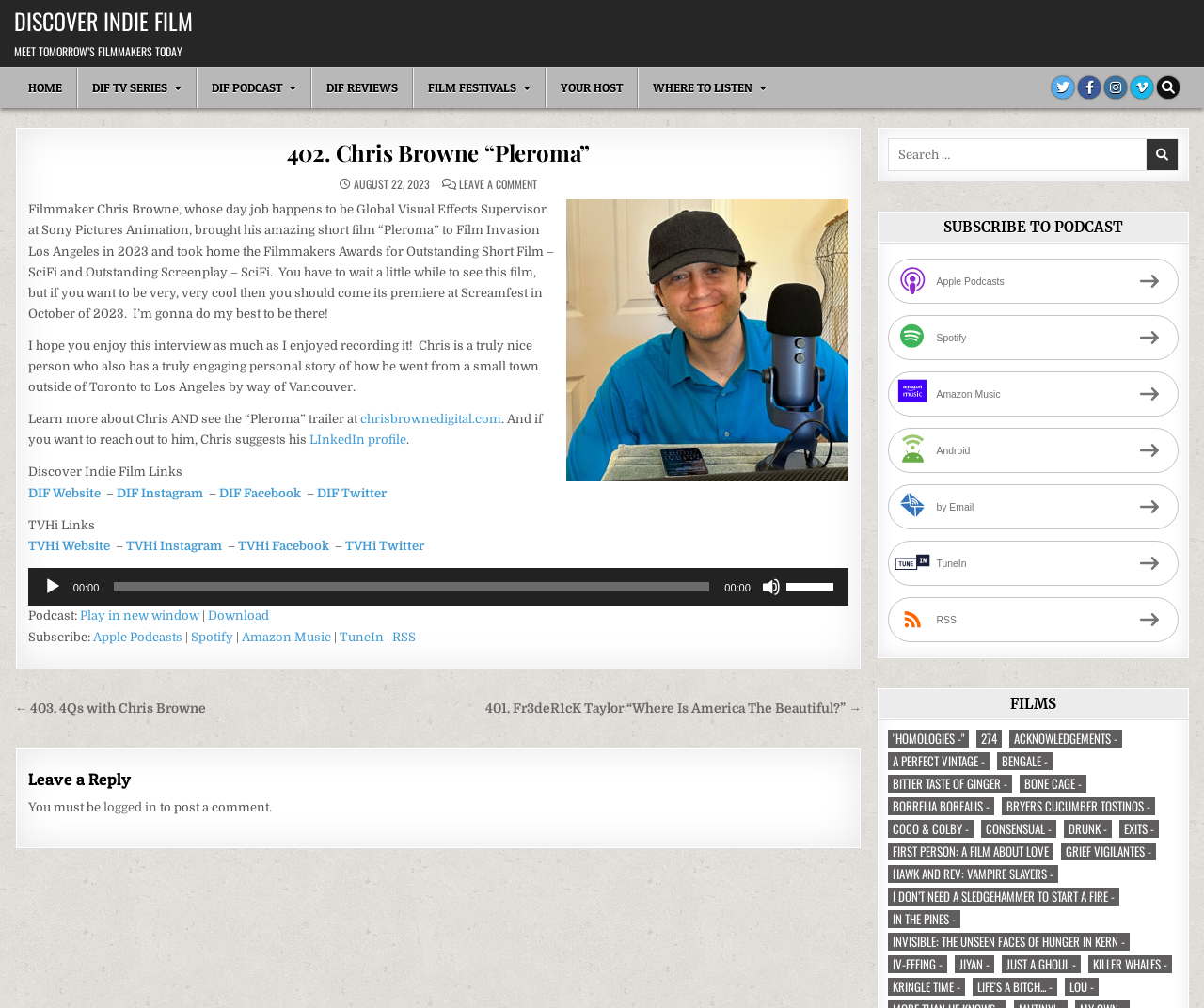Determine the bounding box coordinates of the region to click in order to accomplish the following instruction: "Click on the 'HOME' link". Provide the coordinates as four float numbers between 0 and 1, specifically [left, top, right, bottom].

[0.012, 0.067, 0.064, 0.107]